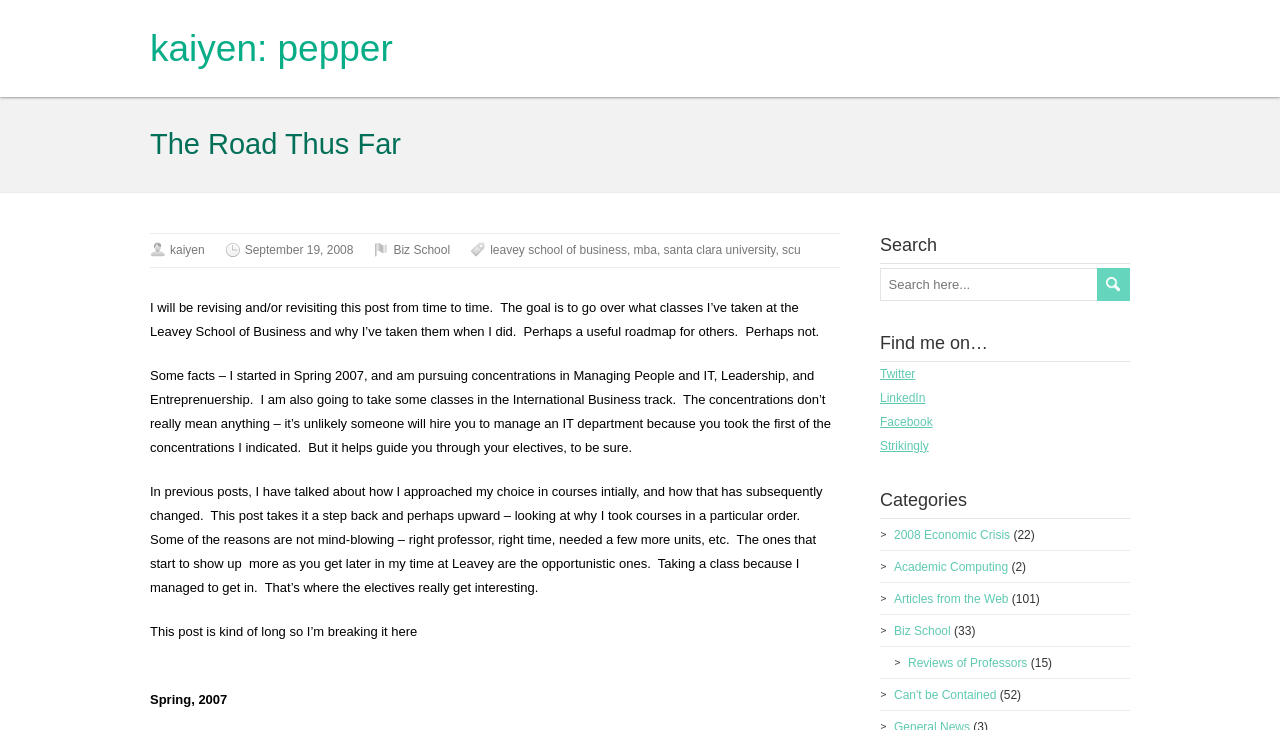Provide the bounding box coordinates of the area you need to click to execute the following instruction: "Click on the 'kaiyen: pepper' link".

[0.117, 0.038, 0.307, 0.095]